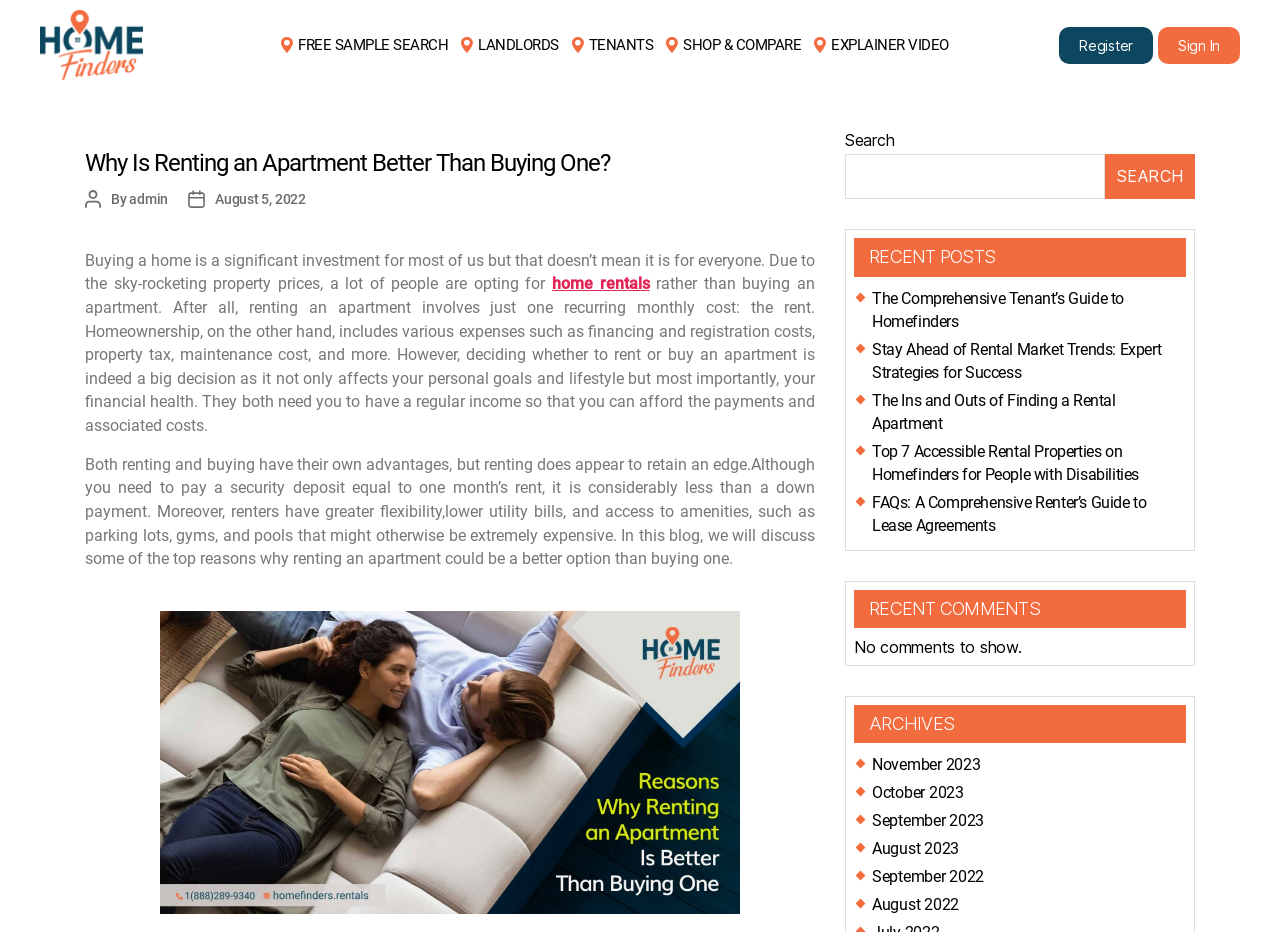Answer the question using only a single word or phrase: 
What is the text of the first link in the navigation?

FREE SAMPLE SEARCH